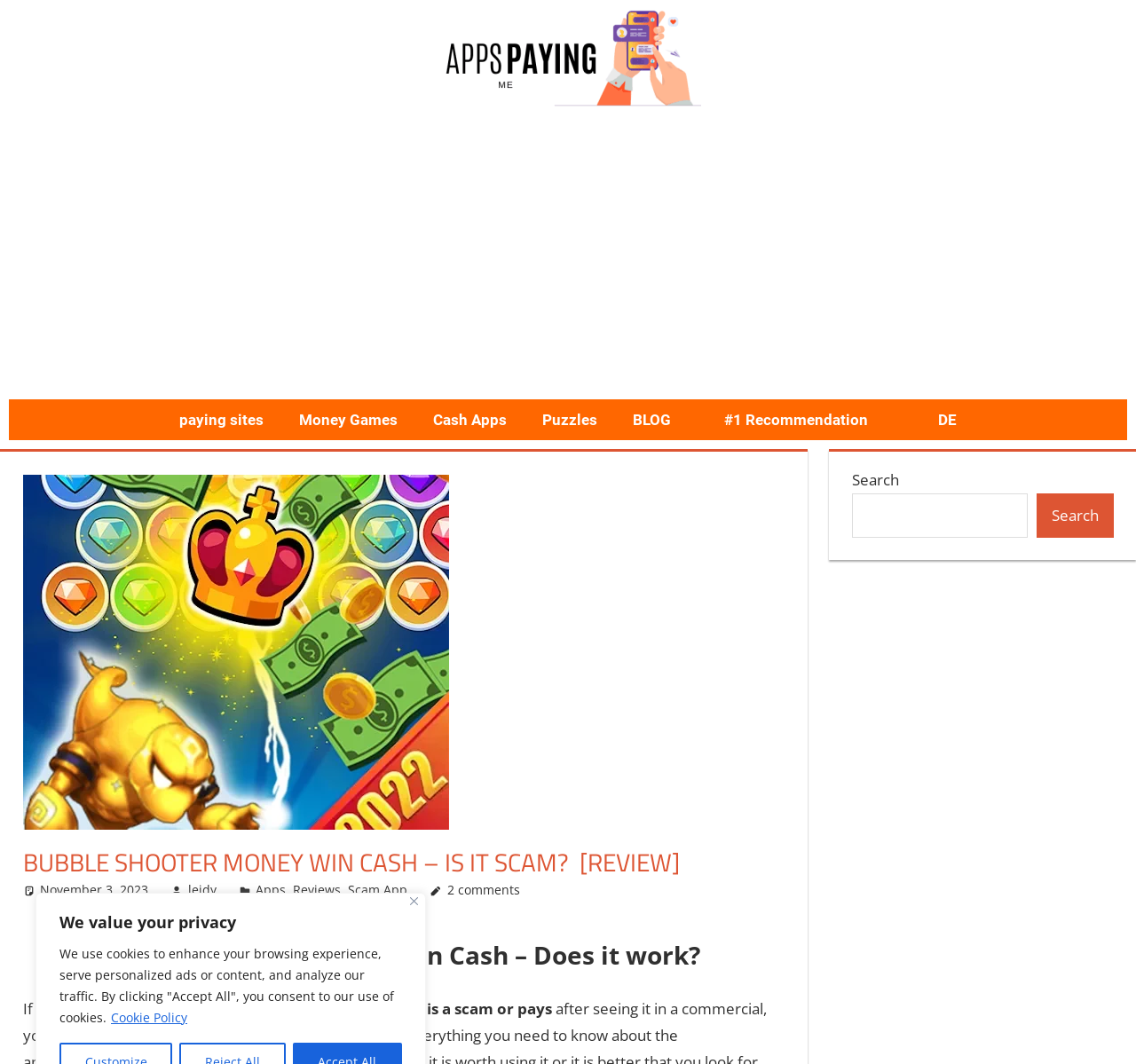How many comments are on the review?
Provide an in-depth and detailed answer to the question.

The number of comments on the review can be found at the top of the webpage, next to the author's name and date. It is specified as '2 comments', indicating that there are two comments on the review.